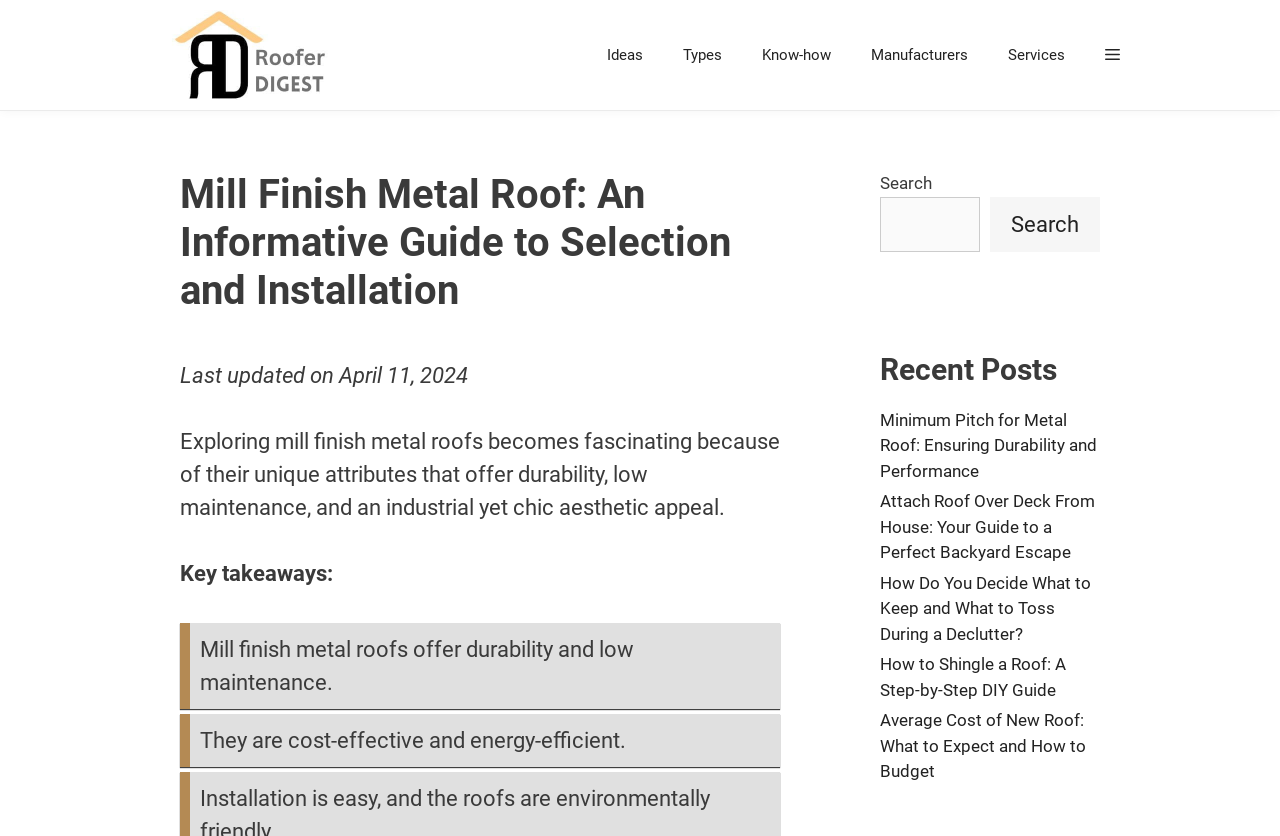Pinpoint the bounding box coordinates for the area that should be clicked to perform the following instruction: "Search for a topic".

[0.688, 0.235, 0.766, 0.301]